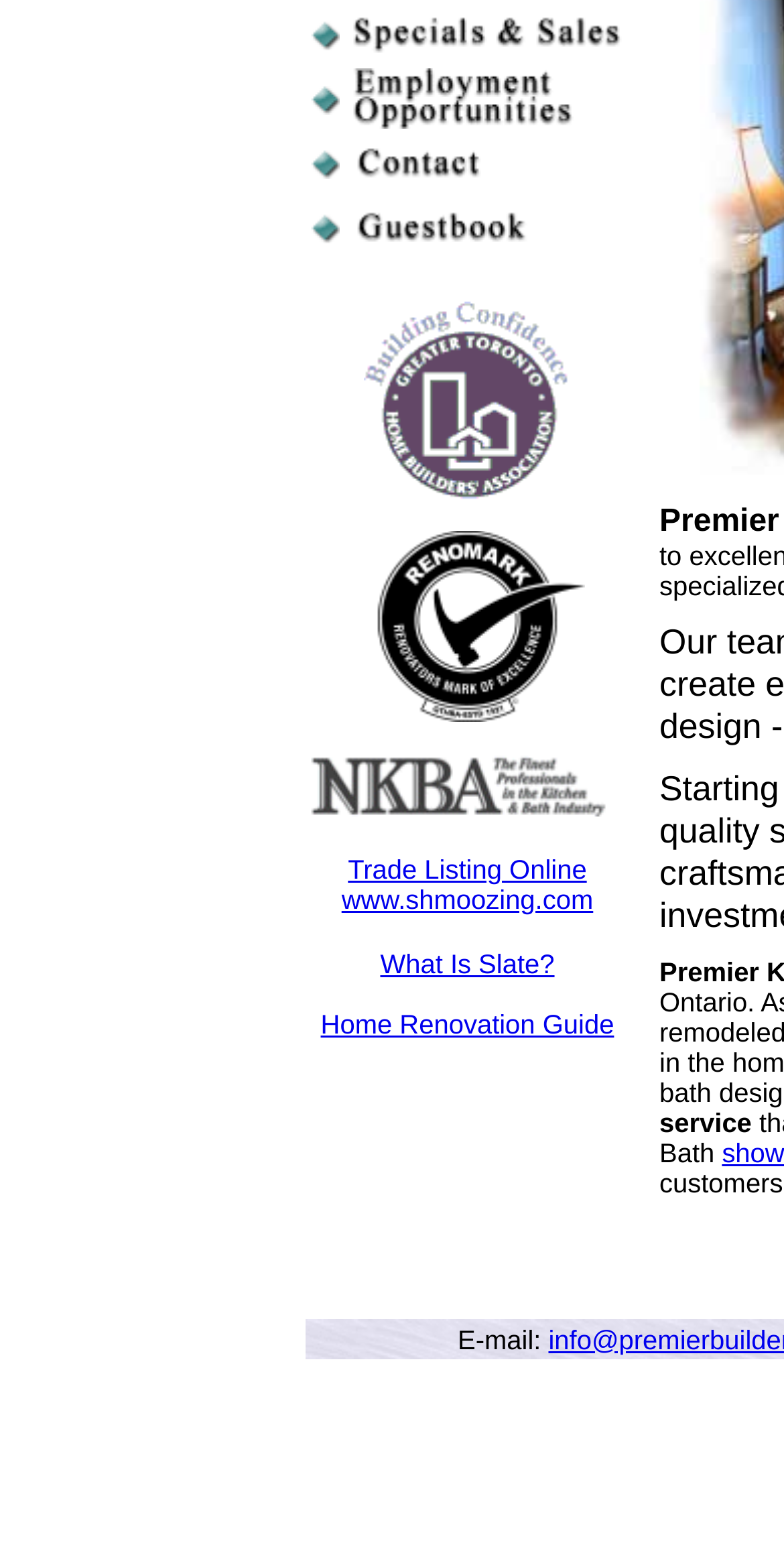Please determine the bounding box coordinates for the UI element described as: "May 2024".

None